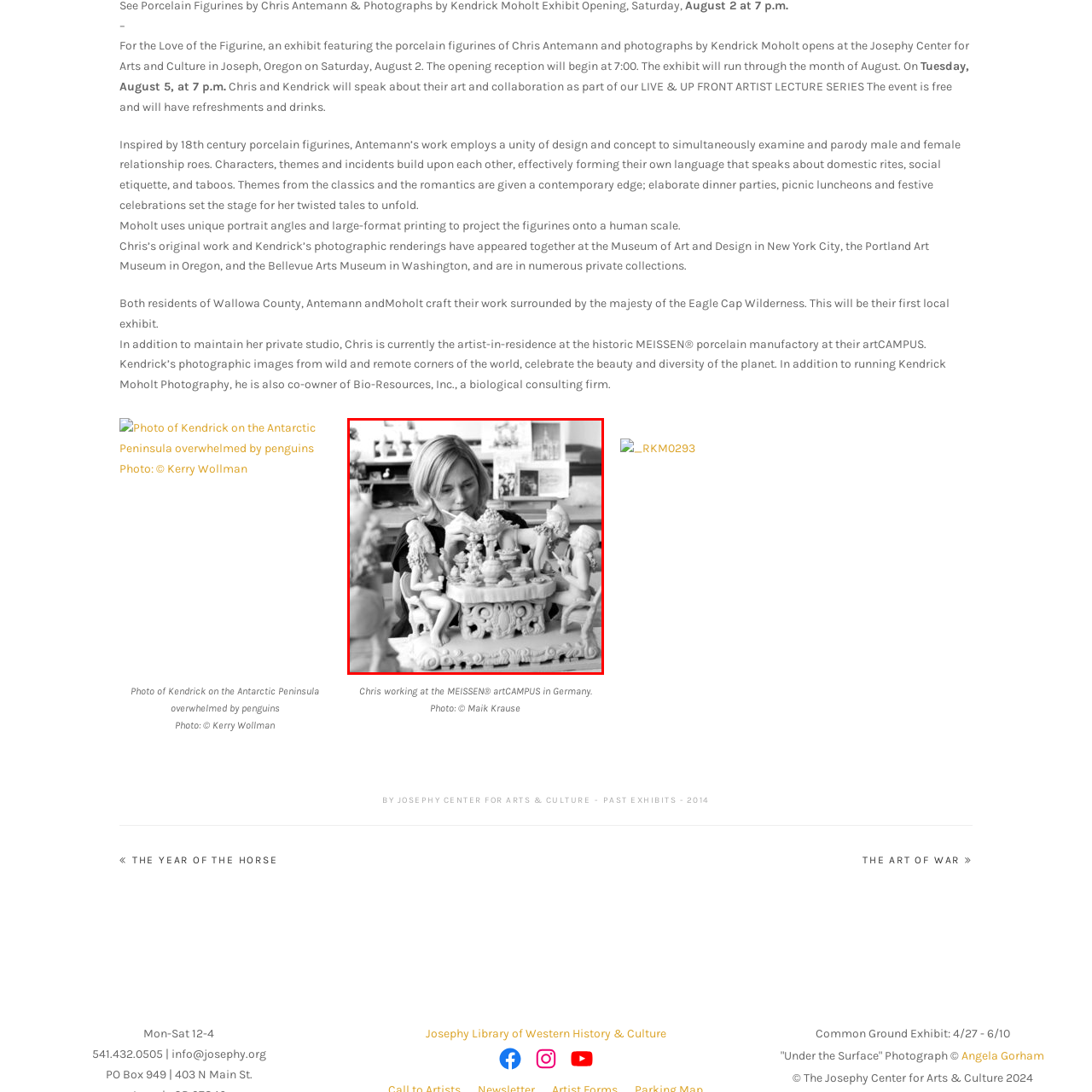Describe meticulously the scene encapsulated by the red boundary in the image.

In this captivating image, a female artist is deeply engaged in her craft, meticulously working on an intricate porcelain sculpture. She is focused on a detailed scene that features elegant figurines arranged around a beautifully crafted table, showcasing a playful yet sophisticated representation of a gathering. The soft monochrome tones highlight her concentration and the delicate features of the figurines, enhancing the artistic atmosphere. This moment captures the essence of creativity and dedication, reflecting the artist's commitment to her work. This photograph was taken at the MEISSEN® artCAMPUS in Germany, where the artist, Chris Antemann, actively pursues her passion for porcelain art.